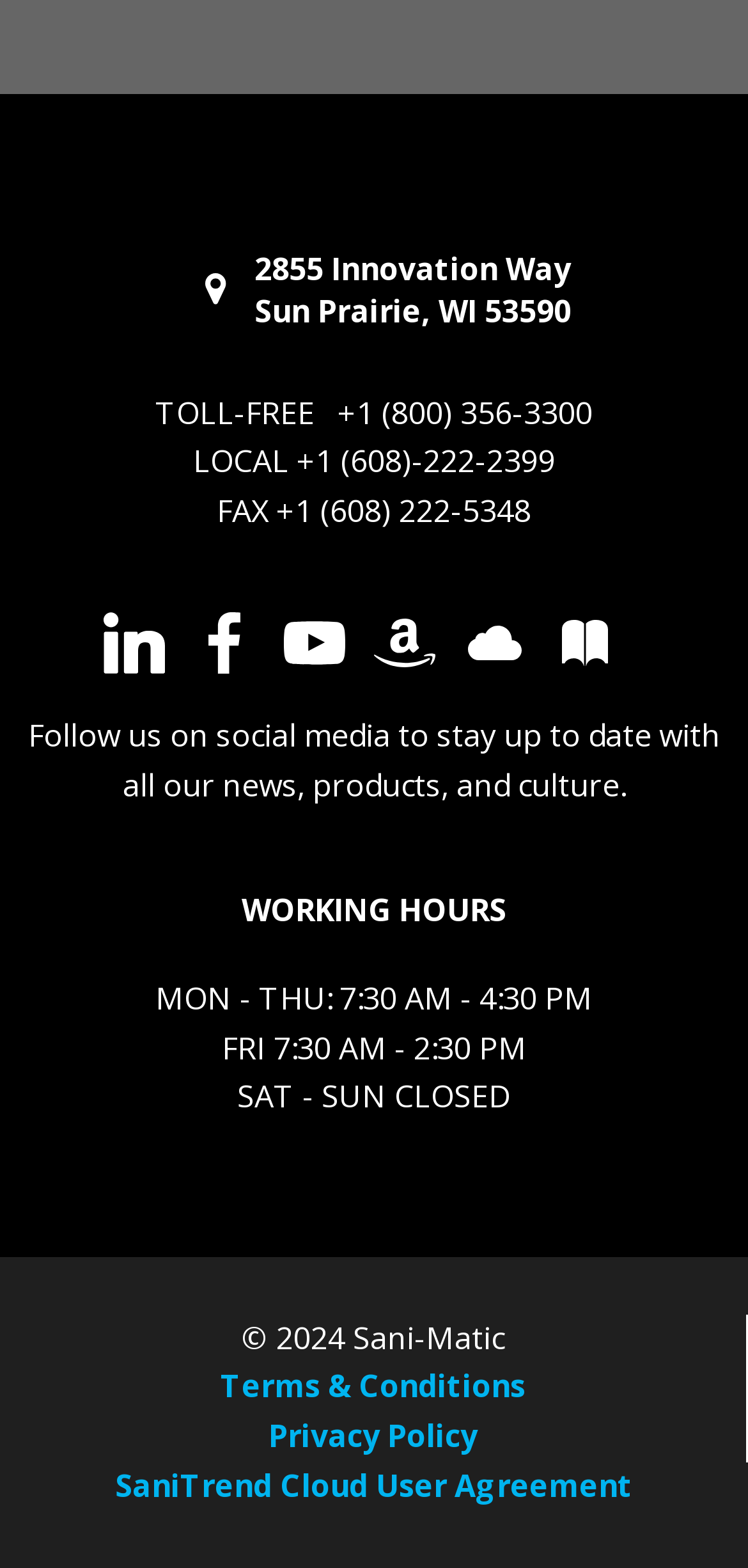Identify the bounding box coordinates of the element that should be clicked to fulfill this task: "Login to SaniTrend Cloud". The coordinates should be provided as four float numbers between 0 and 1, i.e., [left, top, right, bottom].

[0.621, 0.391, 0.703, 0.43]